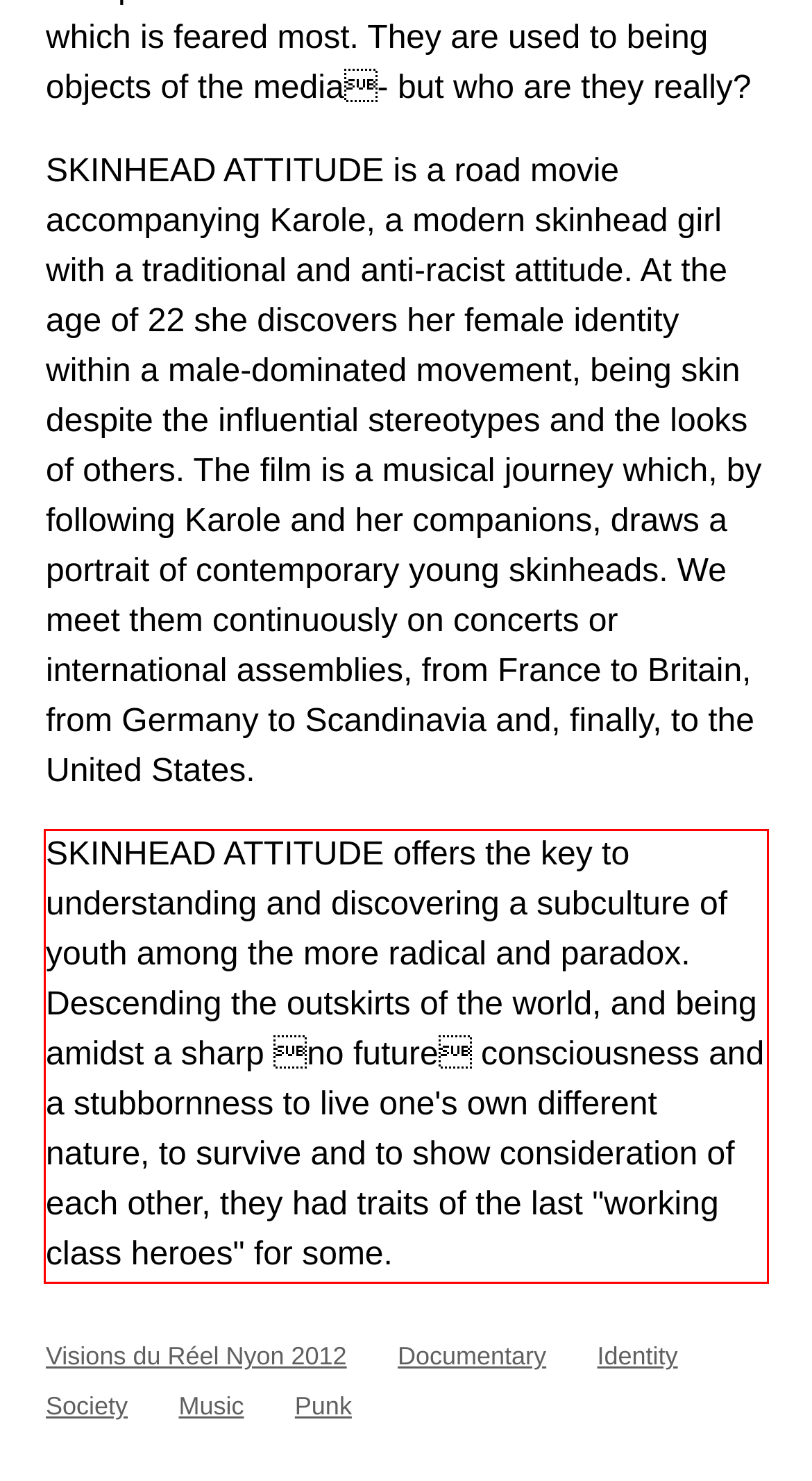You have a screenshot of a webpage, and there is a red bounding box around a UI element. Utilize OCR to extract the text within this red bounding box.

SKINHEAD ATTITUDE offers the key to understanding and discovering a subculture of youth among the more radical and paradox. Descending the outskirts of the world, and being amidst a sharp no future consciousness and a stubbornness to live one's own different nature, to survive and to show consideration of each other, they had traits of the last "working class heroes" for some.